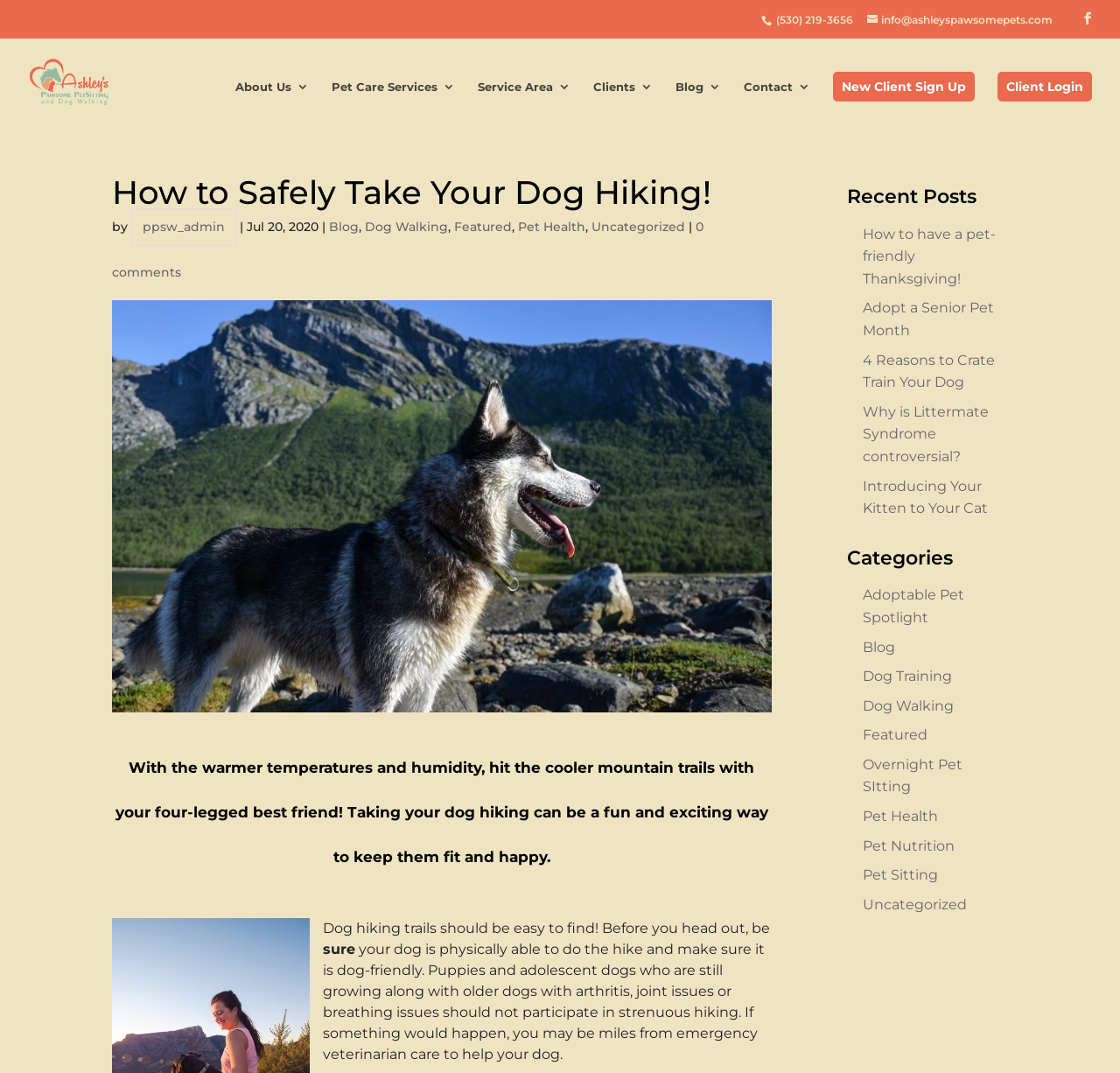Please identify the bounding box coordinates of the clickable element to fulfill the following instruction: "Read more about What will I love about our family holiday?". The coordinates should be four float numbers between 0 and 1, i.e., [left, top, right, bottom].

None